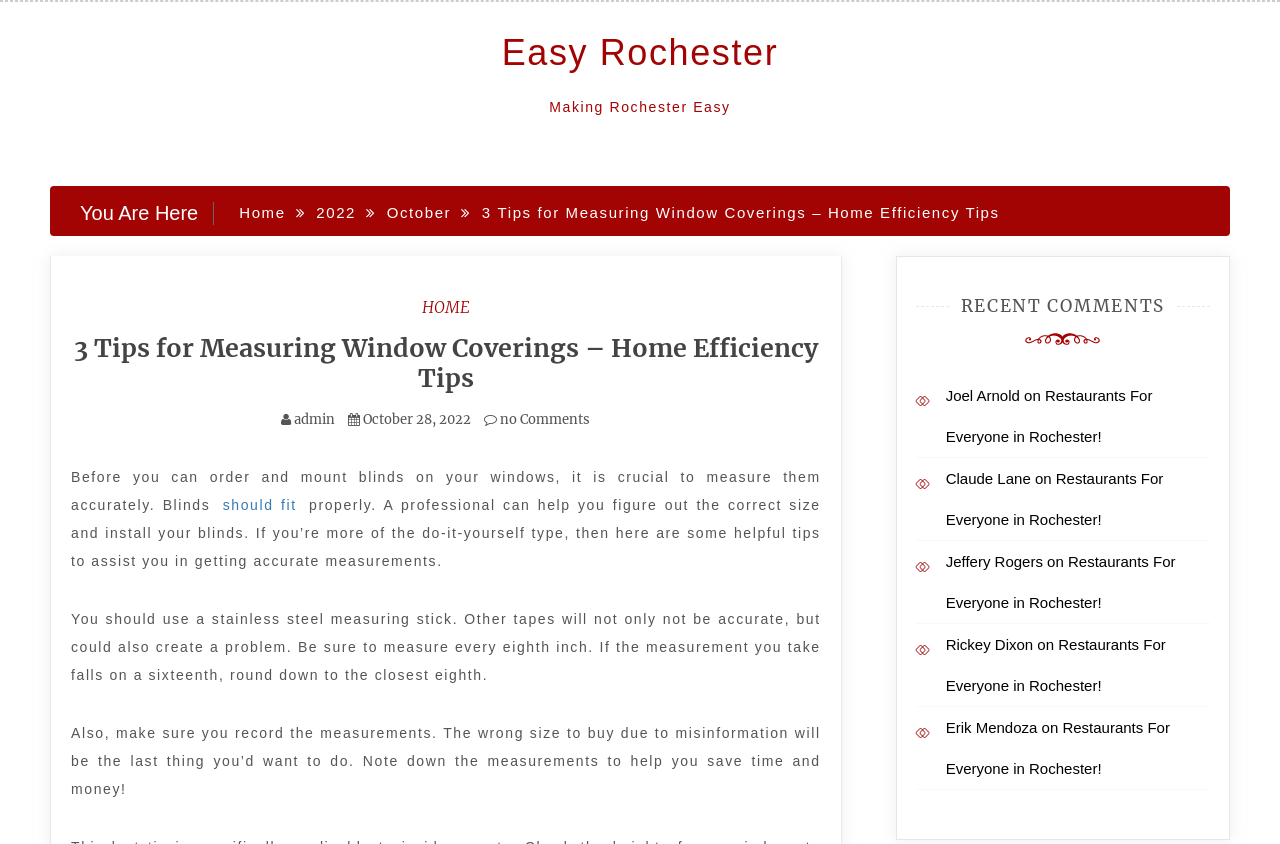Respond with a single word or short phrase to the following question: 
What is the purpose of measuring window coverings?

To fit properly